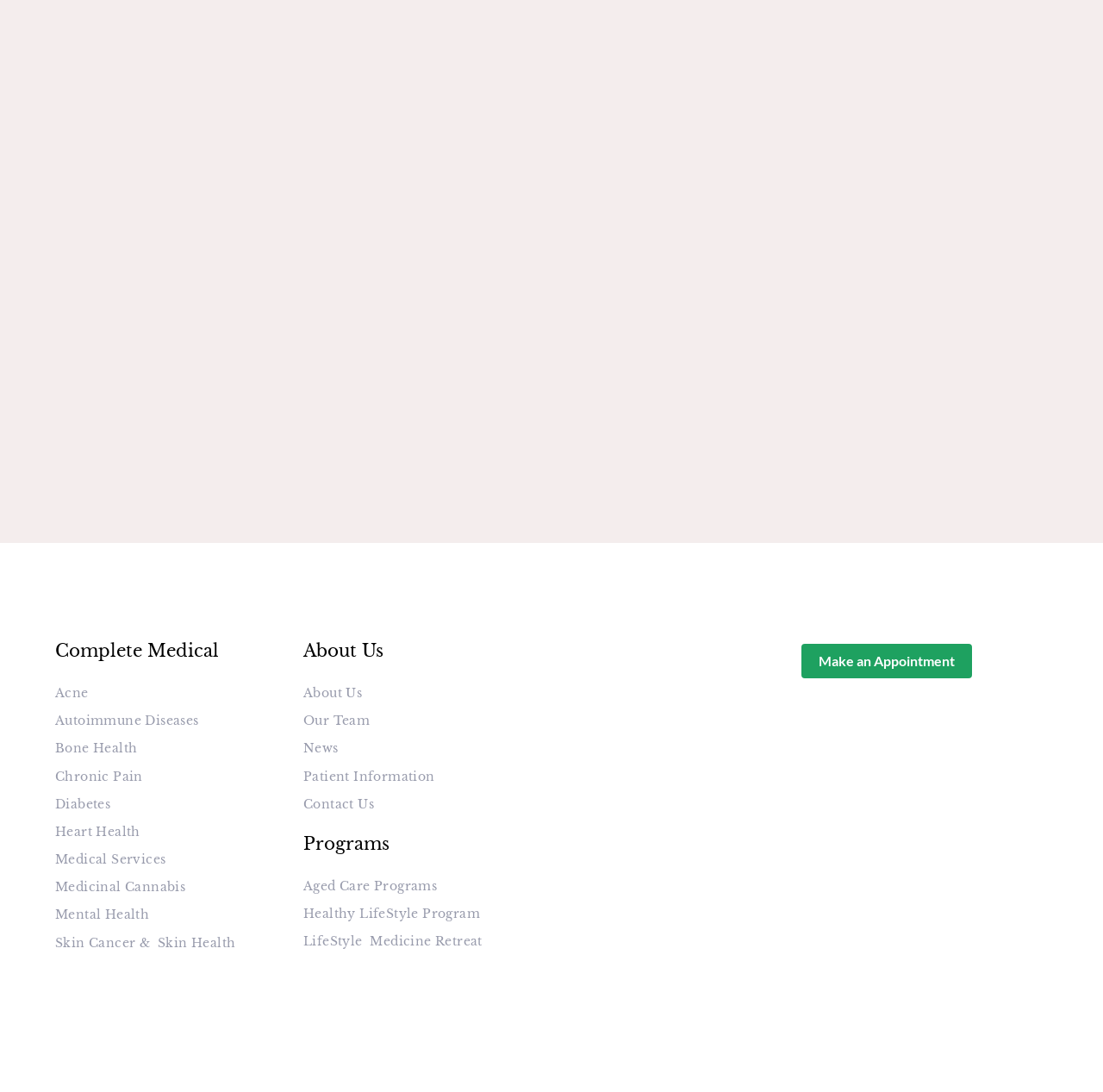Predict the bounding box coordinates of the area that should be clicked to accomplish the following instruction: "Enter your message in the fourth text box". The bounding box coordinates should consist of four float numbers between 0 and 1, i.e., [left, top, right, bottom].

[0.52, 0.156, 0.877, 0.275]